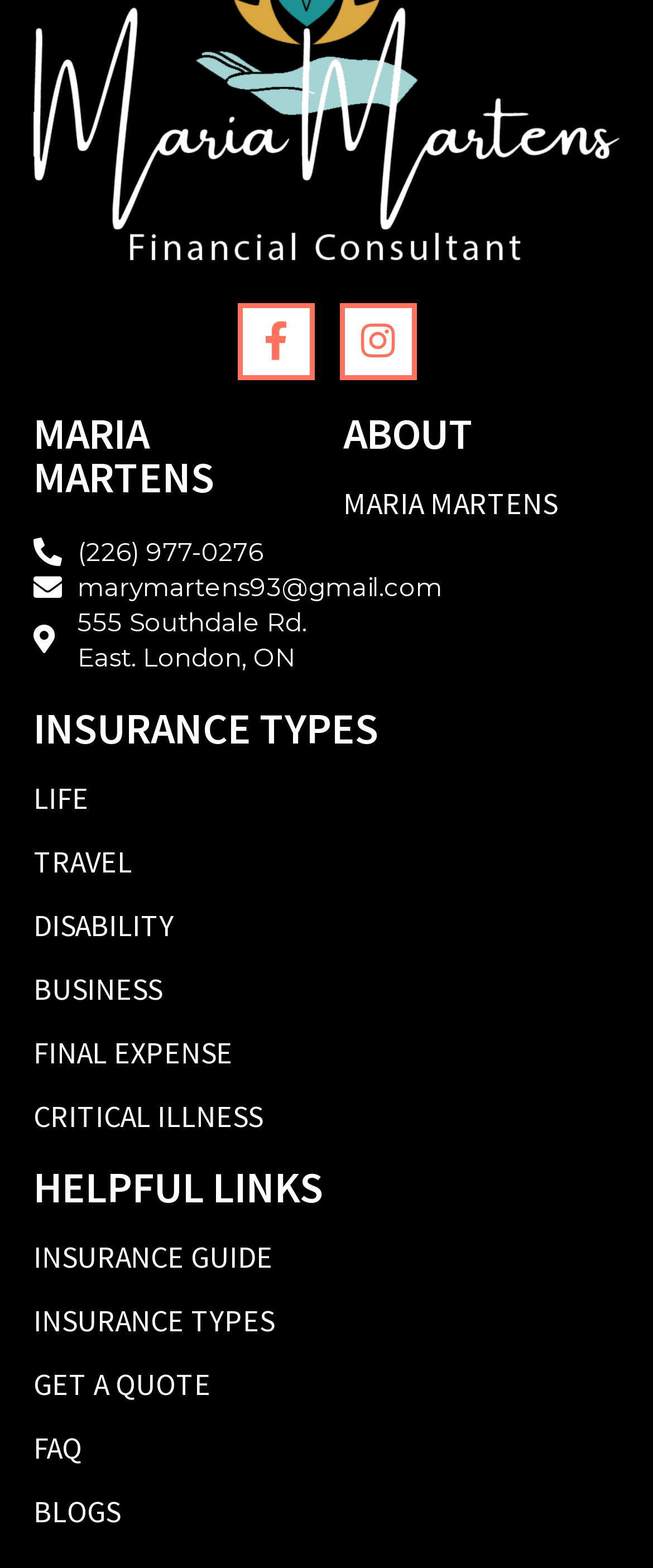Identify the bounding box coordinates of the region that needs to be clicked to carry out this instruction: "Explore alternative product". Provide these coordinates as four float numbers ranging from 0 to 1, i.e., [left, top, right, bottom].

None